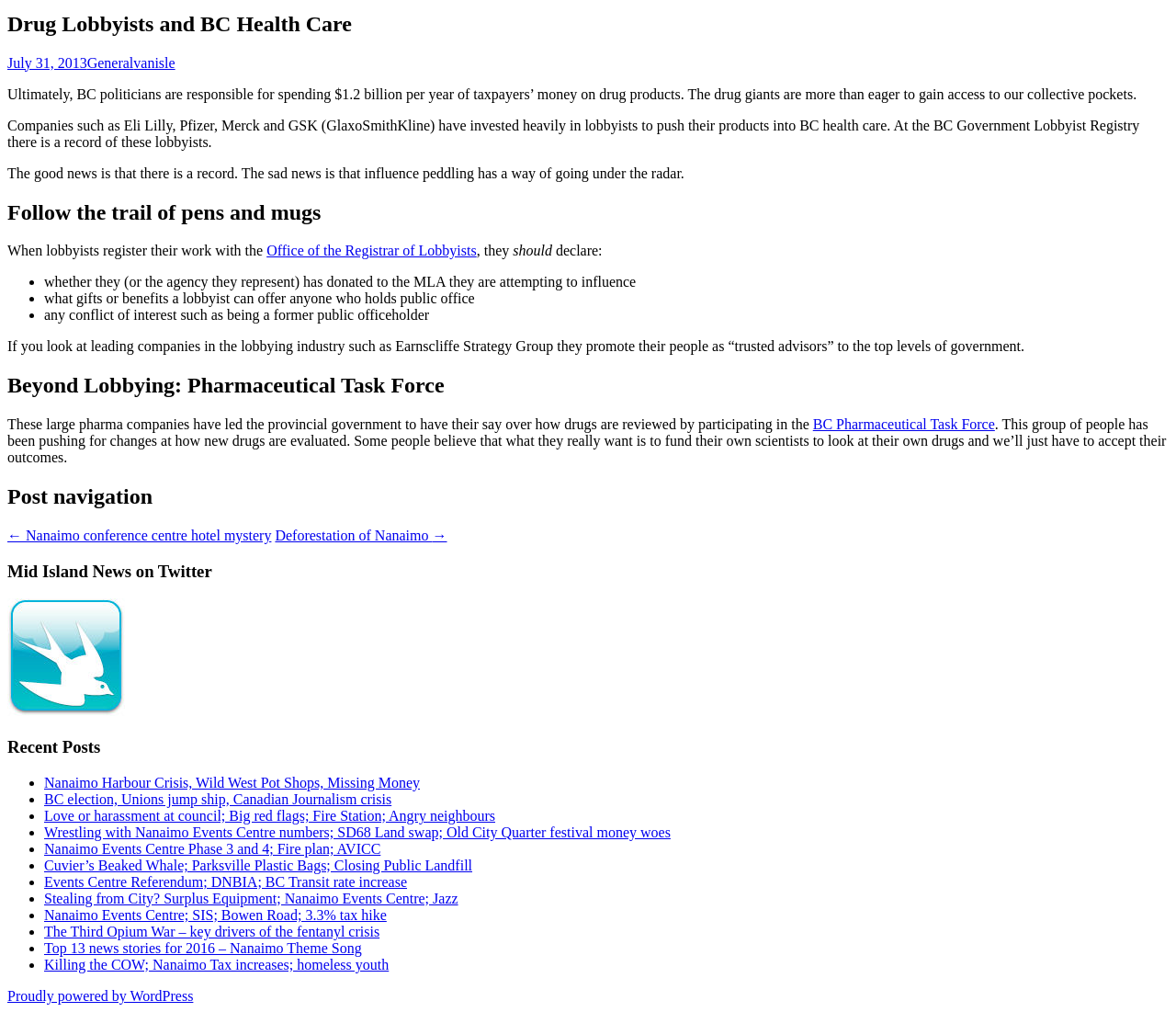Determine the bounding box of the UI element mentioned here: "BC Pharmaceutical Task Force". The coordinates must be in the format [left, top, right, bottom] with values ranging from 0 to 1.

[0.691, 0.412, 0.846, 0.427]